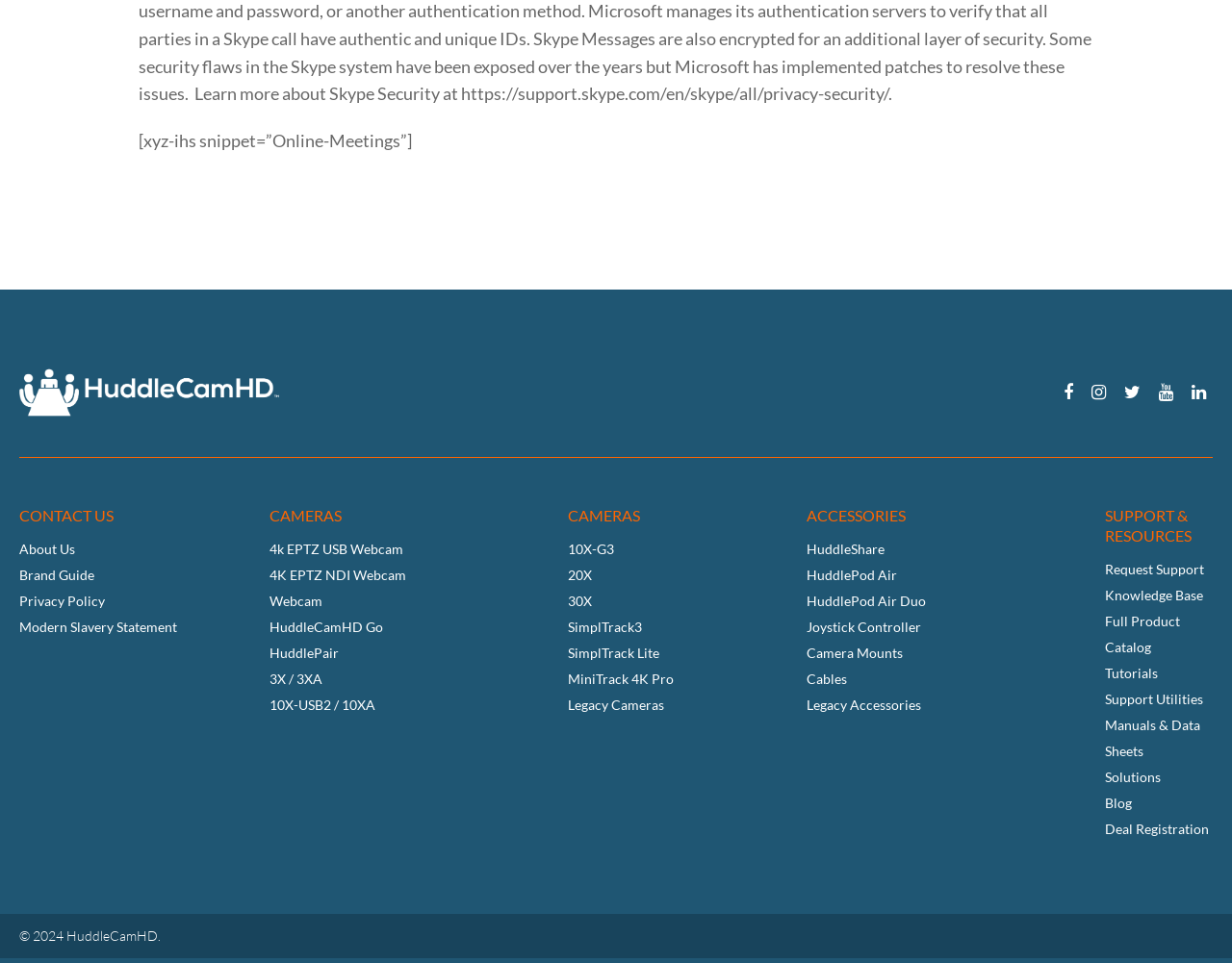Find the bounding box coordinates of the area to click in order to follow the instruction: "Go to the SUPPORT & RESOURCES section".

[0.897, 0.526, 0.984, 0.567]